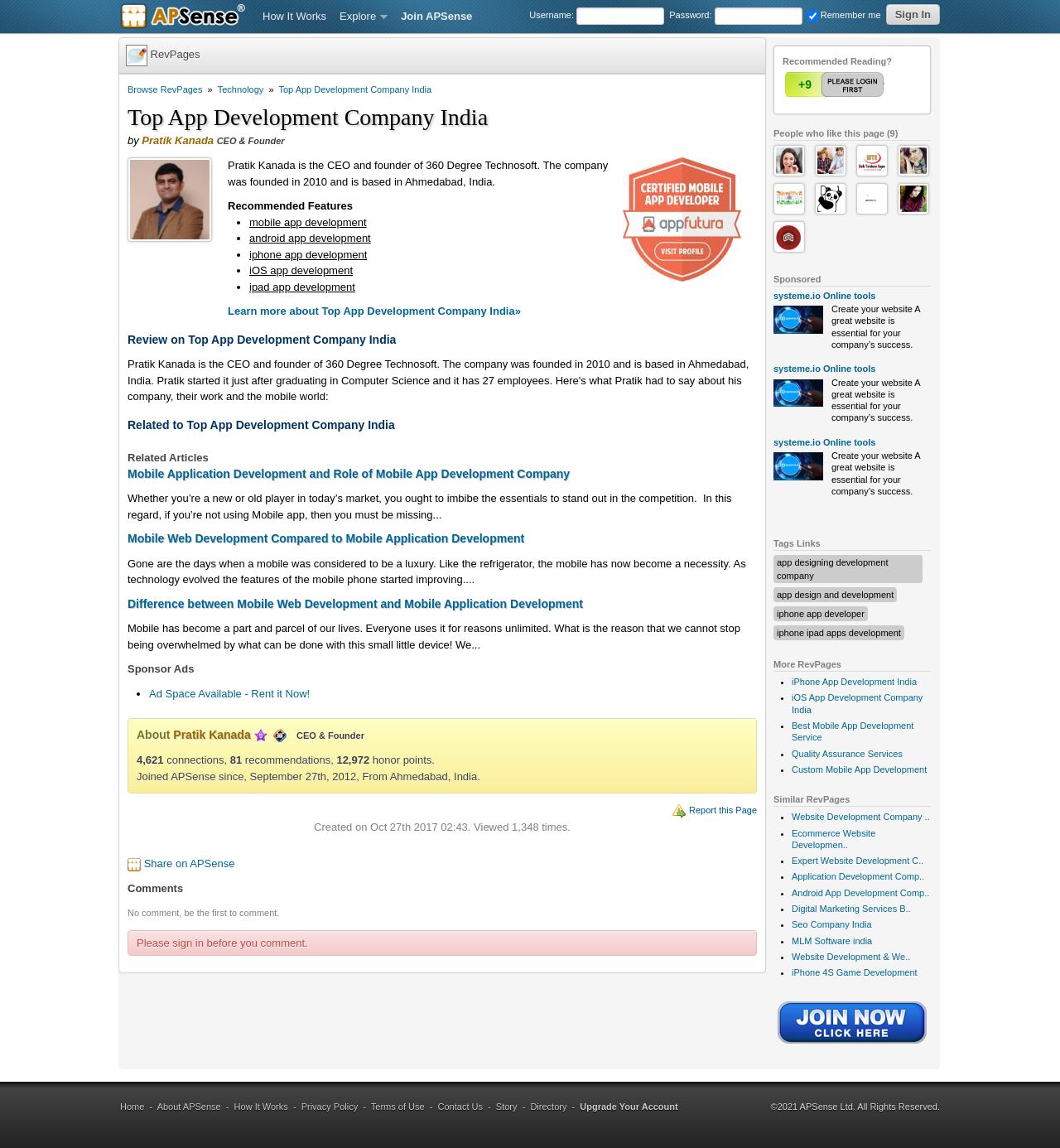Answer the following query concisely with a single word or phrase:
What is the topic of the article 'Mobile Application Development and Role of Mobile App Development Company'?

Mobile app development